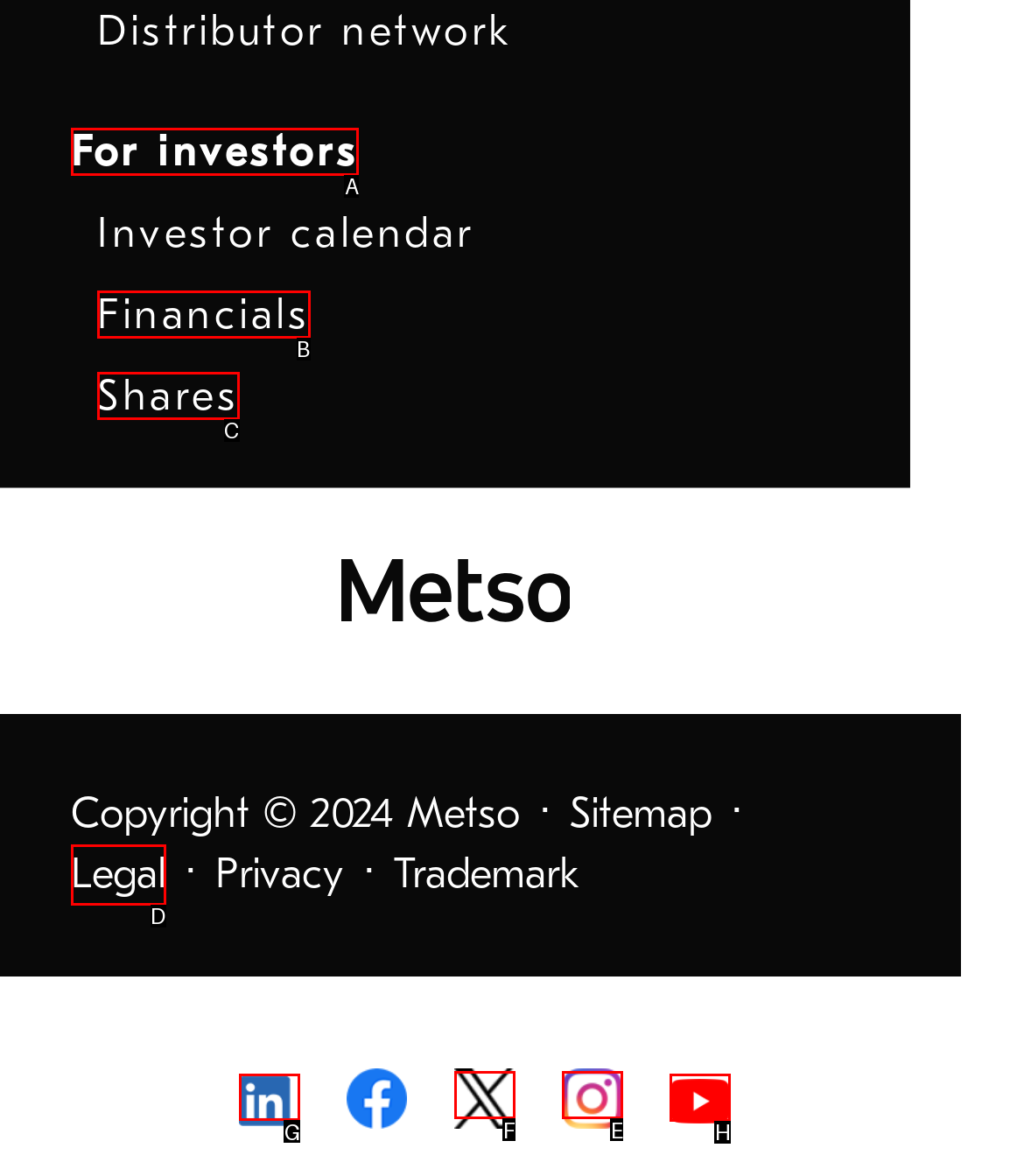Based on the task: Visit LinkedIn page, which UI element should be clicked? Answer with the letter that corresponds to the correct option from the choices given.

G